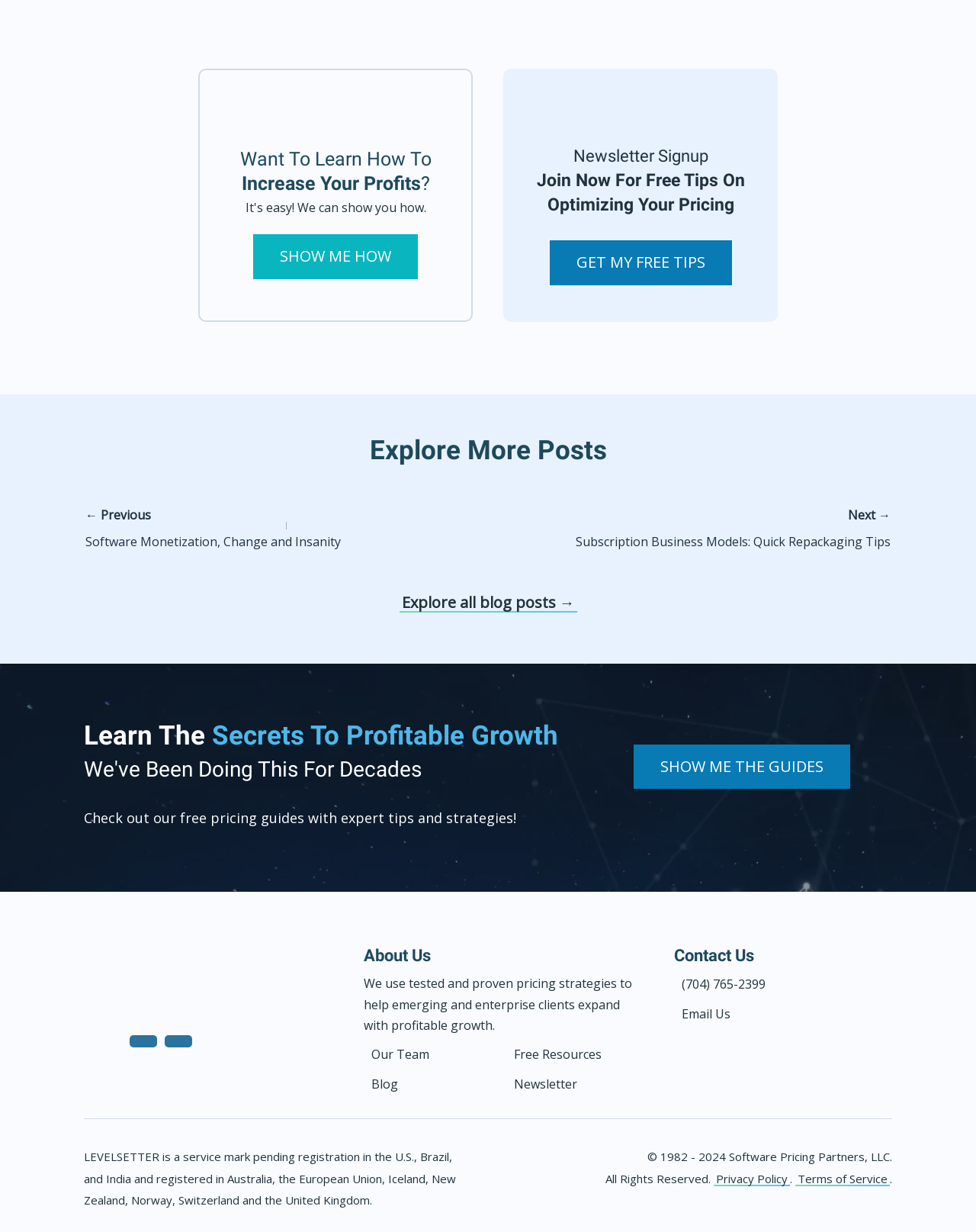Please specify the bounding box coordinates of the clickable region necessary for completing the following instruction: "Show me how to increase profits". The coordinates must consist of four float numbers between 0 and 1, i.e., [left, top, right, bottom].

[0.259, 0.19, 0.428, 0.226]